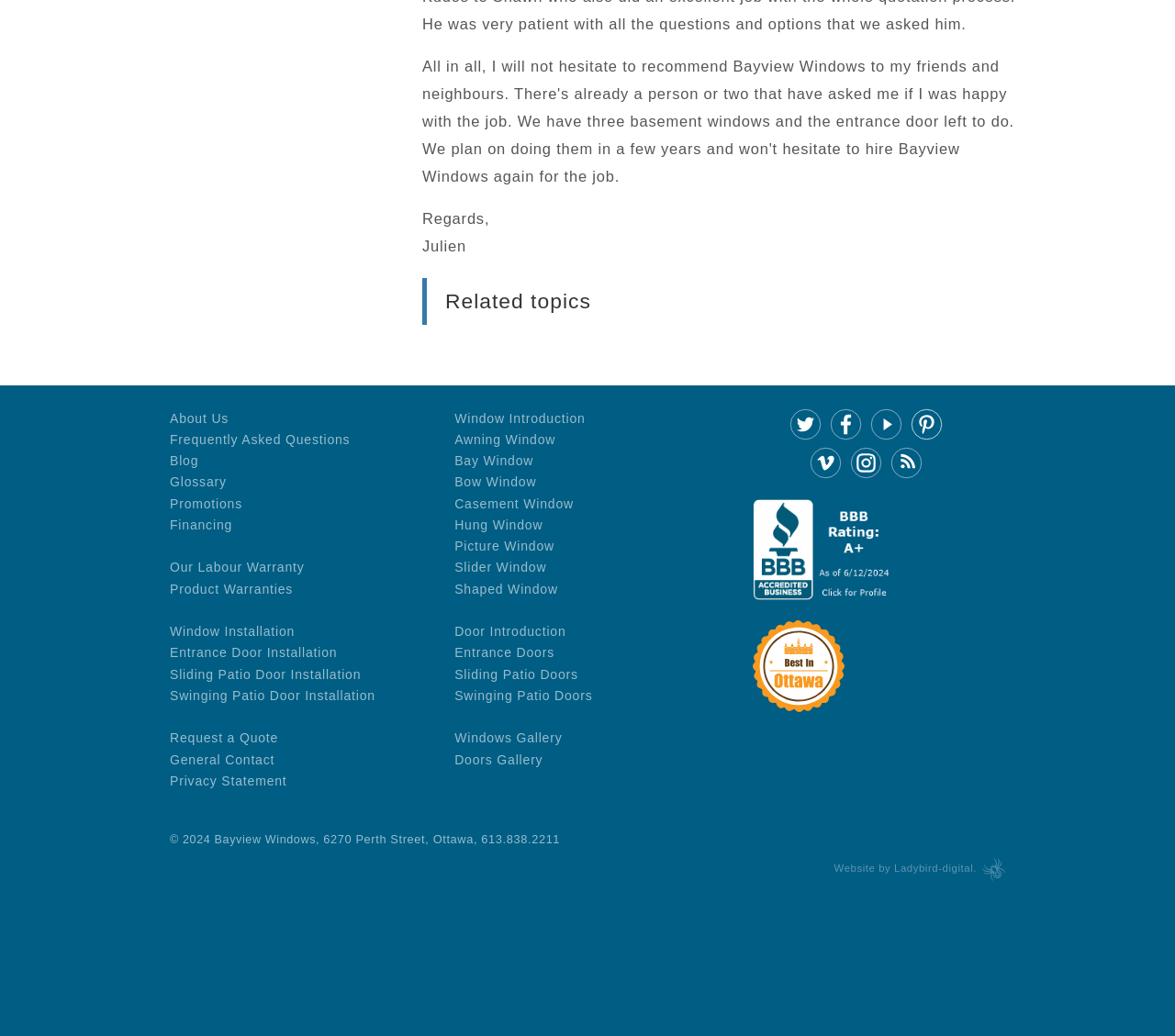Locate the bounding box of the UI element described in the following text: "title="Welcome Buying"".

None